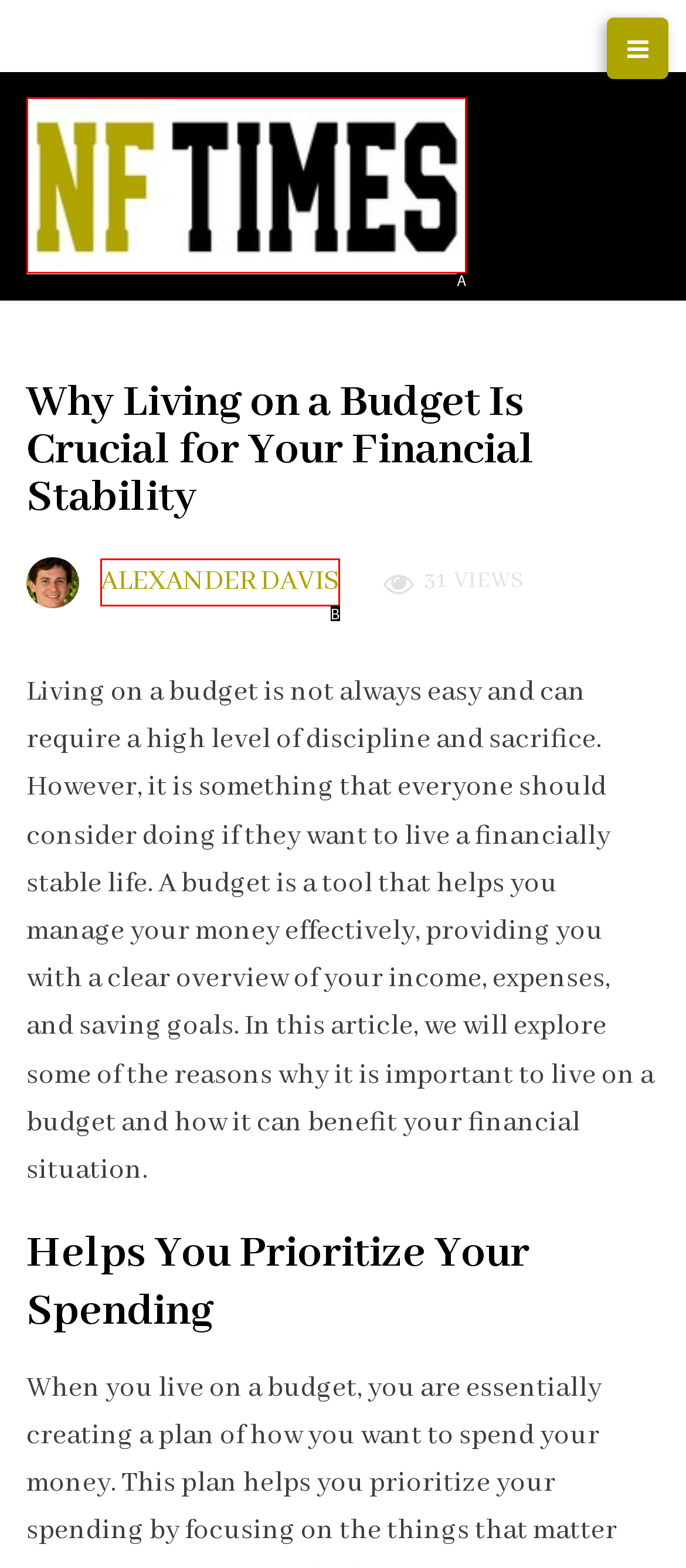Determine the HTML element that best matches this description: alt="Newfound Times" from the given choices. Respond with the corresponding letter.

A